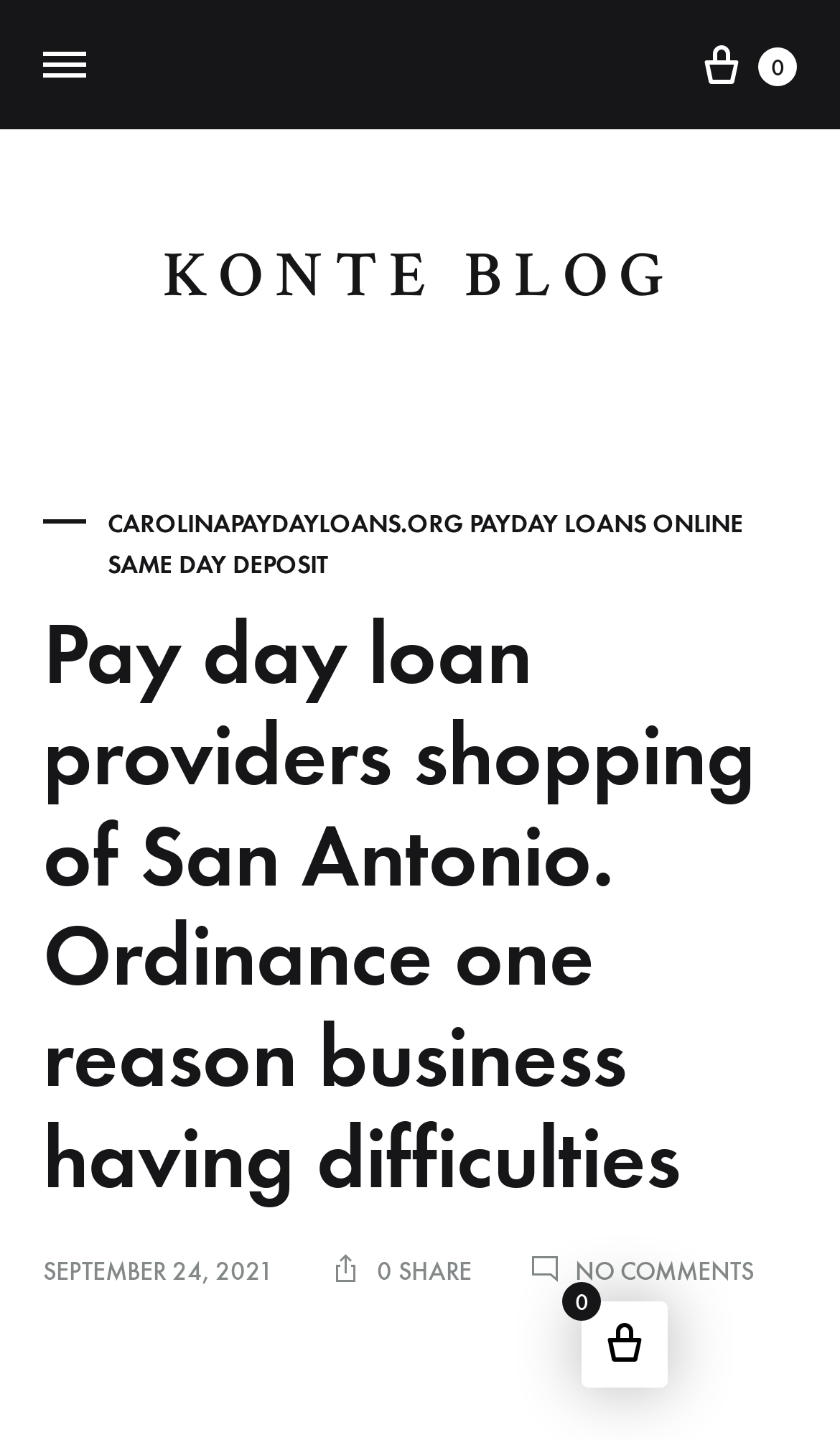Locate the heading on the webpage and return its text.

Pay day loan providers shopping of San Antonio. Ordinance one reason business having difficulties